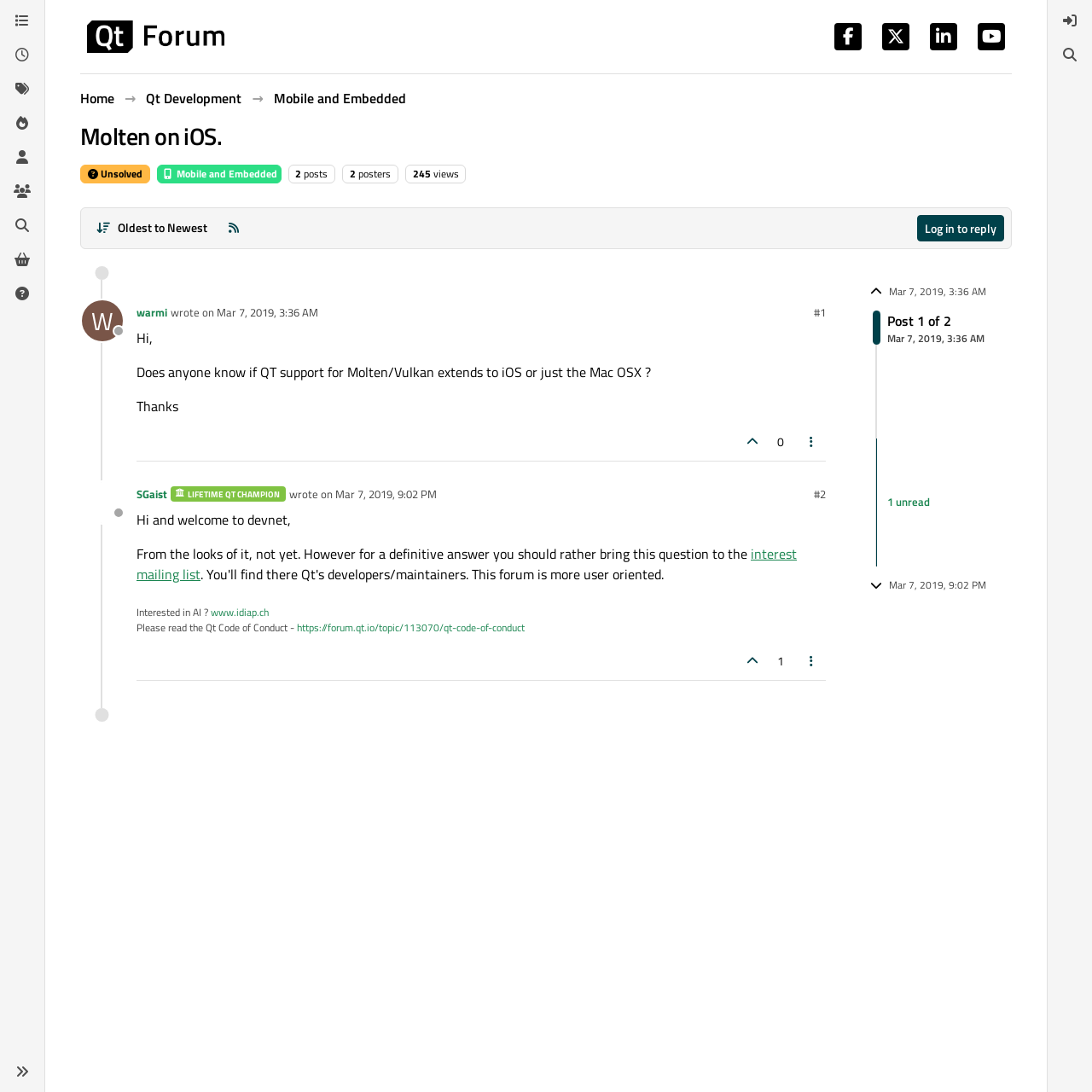Summarize the webpage comprehensively, mentioning all visible components.

This webpage is a forum discussion page on Qt Forum, specifically about the topic "Molten on iOS." At the top, there are several links to different categories, including "Categories," "Recent," "Tags," "Popular," "Users," "Groups," and "Search." Below these links, there is a brand logo and a set of icons for social media platforms.

The main content of the page is divided into two sections. On the left, there is a navigation menu with links to "Home," "Qt Development," and "Mobile and Embedded." On the right, there is a discussion thread with two posts. The first post is from a user named "warmi" and asks if QT support for Molten/Vulkan extends to iOS or just Mac OSX. The post has several buttons and links, including a "Post sort option" button, an "RSS Feed" link, and a "Log in to reply" link.

Below the first post, there is a reply from a user named "SGaist" who welcomes "warmi" to the forum and provides some information about QT support for Molten/Vulkan. The reply has several links, including a link to the "interest mailing list" and a link to the "Qt Code of Conduct."

At the bottom of the page, there are several buttons and links, including a "Post tools" link, a "Mar 7, 2019, 3:36 AM" button, and a "Post 1 of 2" link. There is also a paragraph with the timestamp "2019-03-07T03:36:11.969Z" and an "Unread posts link" with the text "1 unread."